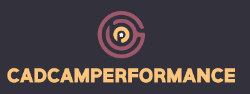What color is the background?
Based on the image, provide a one-word or brief-phrase response.

Dark